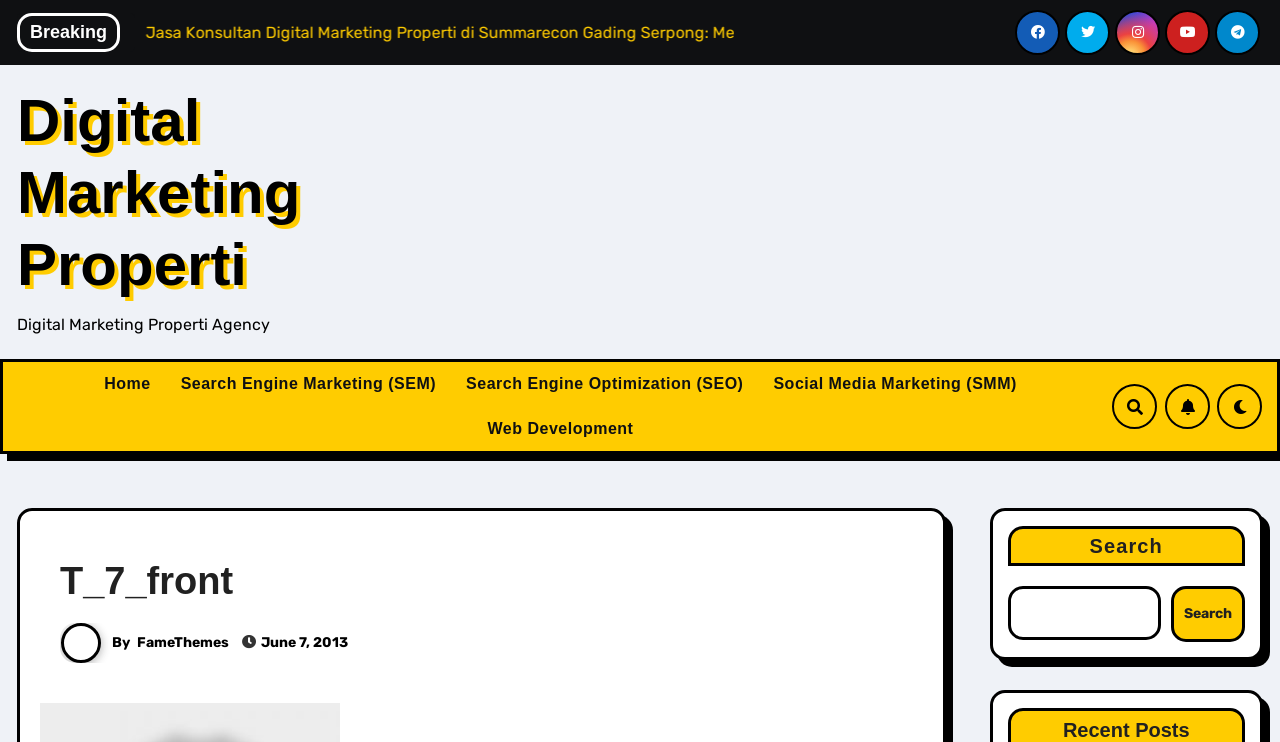What is the purpose of the search box?
Refer to the image and provide a thorough answer to the question.

The purpose of the search box can be inferred from its location and the static text element 'Search' located next to it, which suggests that it is used to search for content within the webpage.